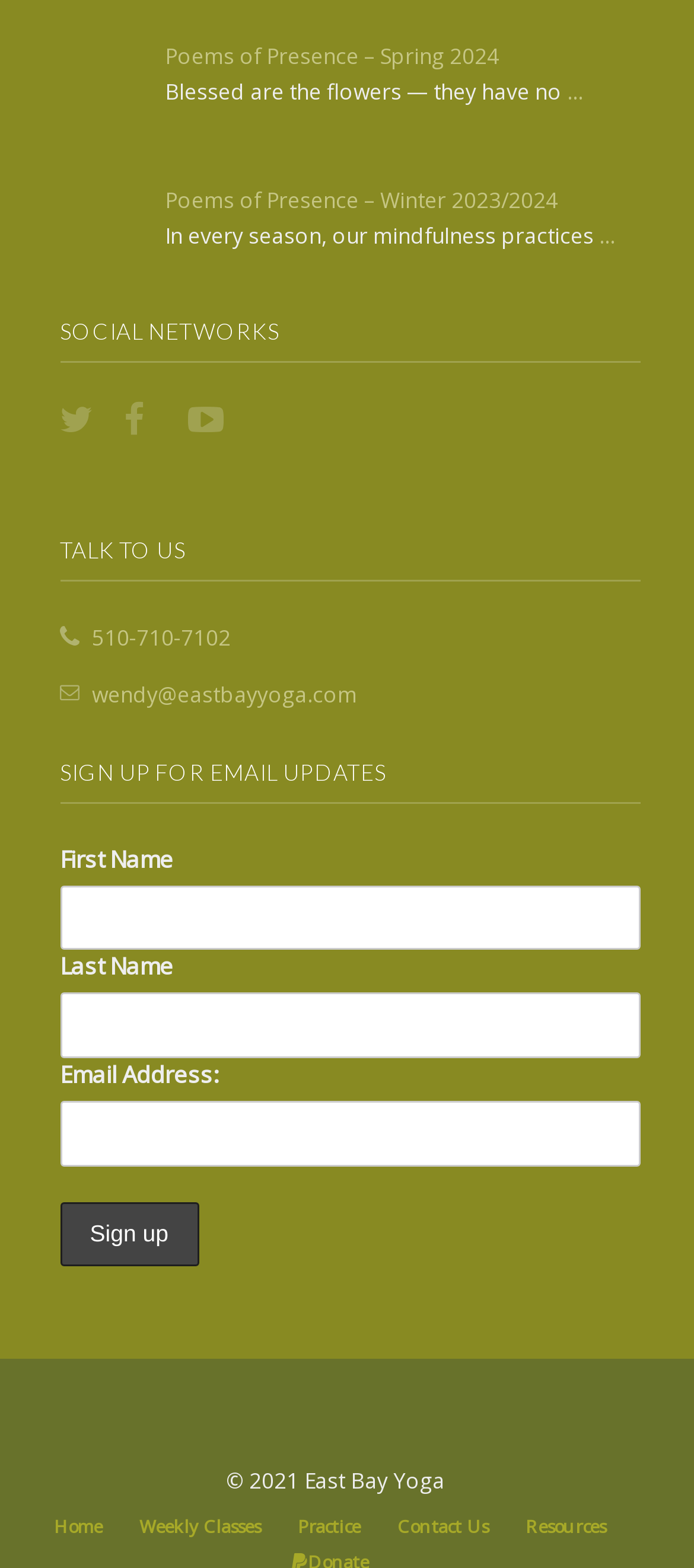Find the bounding box coordinates of the area that needs to be clicked in order to achieve the following instruction: "Follow the 'Twitter' social network link". The coordinates should be specified as four float numbers between 0 and 1, i.e., [left, top, right, bottom].

[0.086, 0.256, 0.148, 0.279]